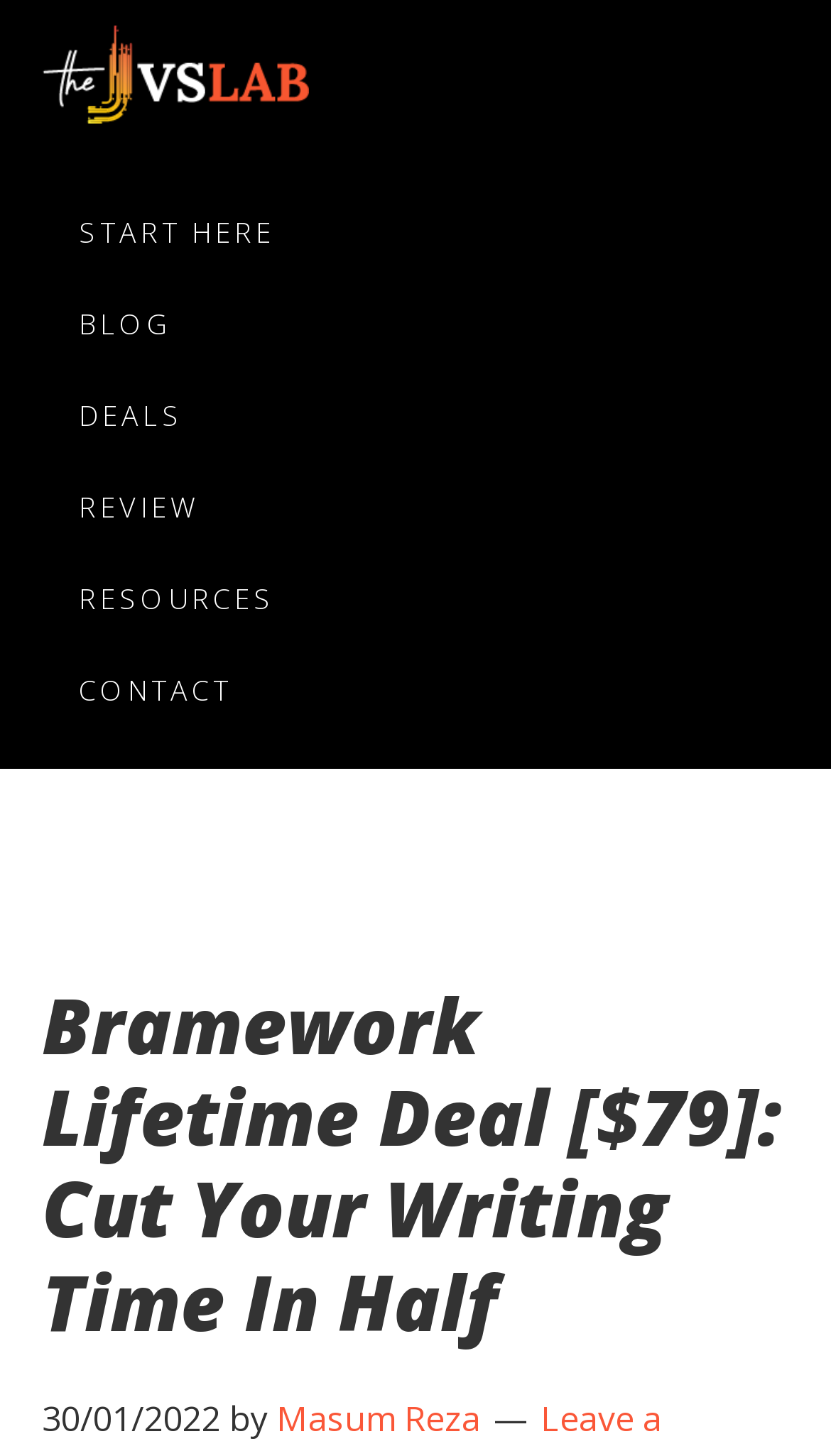Construct a comprehensive caption that outlines the webpage's structure and content.

The webpage is about Bramework, an AI-powered writing assistant, and its lifetime deal. At the top left corner, there are four "Skip to" links, which allow users to navigate to different sections of the page. Below these links, there is a logo of "TheJvsLab" with an image and two links to the same destination. 

To the right of the logo, there is a heading that reads "AppSumo Lifetime Deal - Review". Below this heading, there is a main navigation menu with six links: "START HERE", "BLOG", "DEALS", "REVIEW", "RESOURCES", and "CONTACT". 

The main content of the page is headed by a title "Bramework Lifetime Deal [$79]: Cut Your Writing Time In Half", which is located near the top center of the page. Below this title, there is a timestamp showing the date "30/01/2022" and the author's name "Masum Reza".